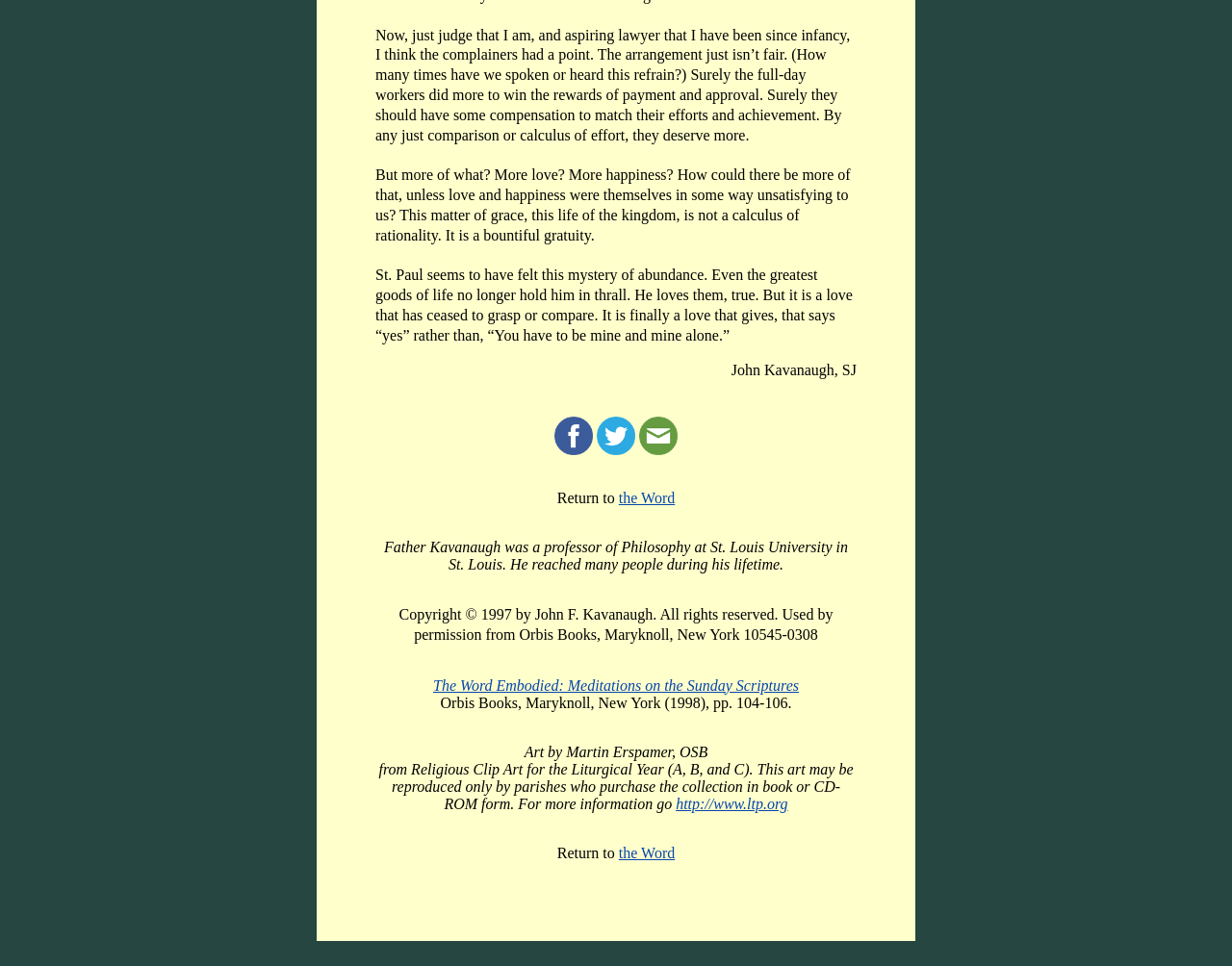Answer with a single word or phrase: 
What social media platforms are available?

Facebook, Twitter